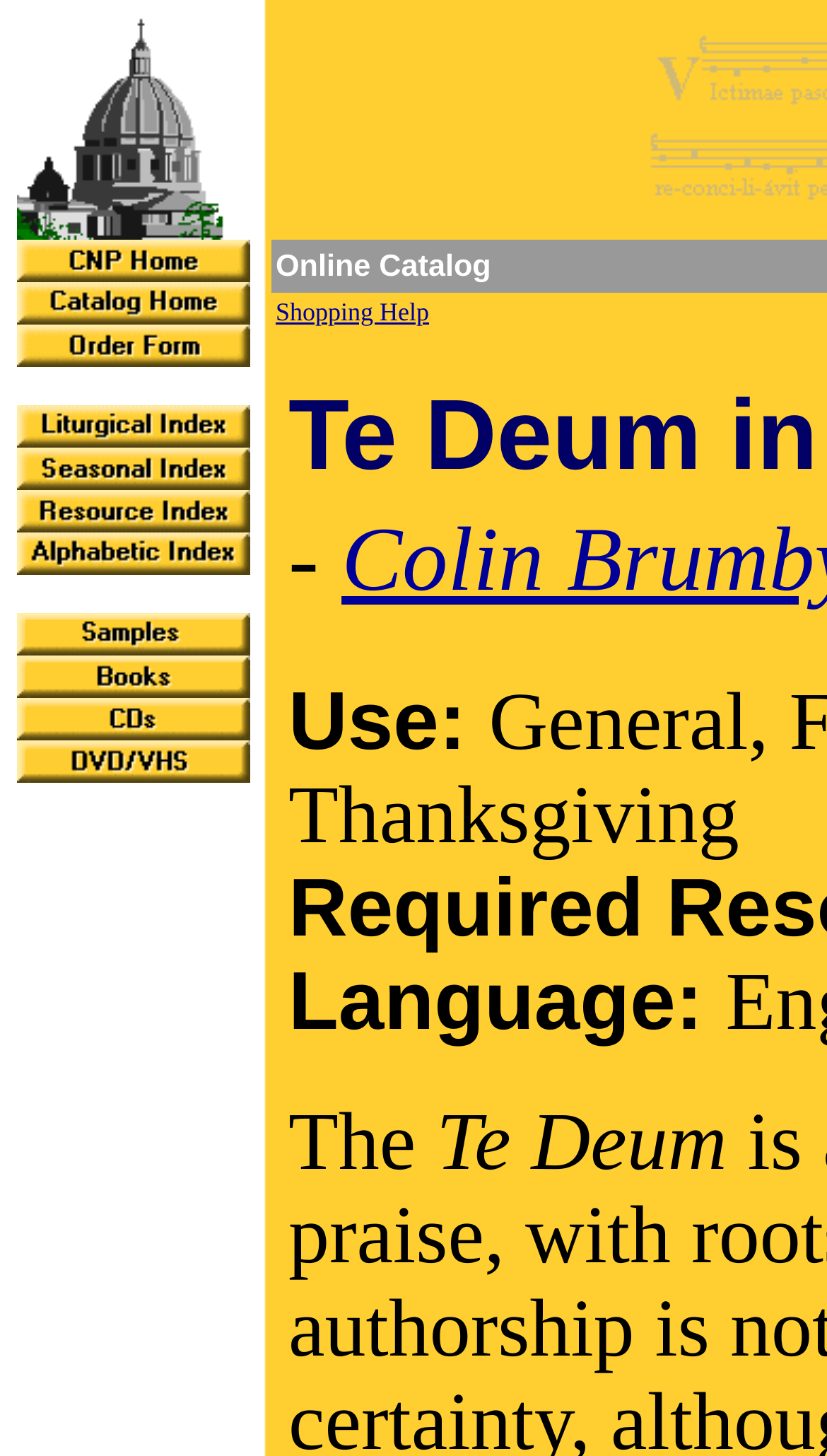Locate the bounding box coordinates of the clickable region to complete the following instruction: "View Liturgical Index."

[0.021, 0.288, 0.303, 0.313]